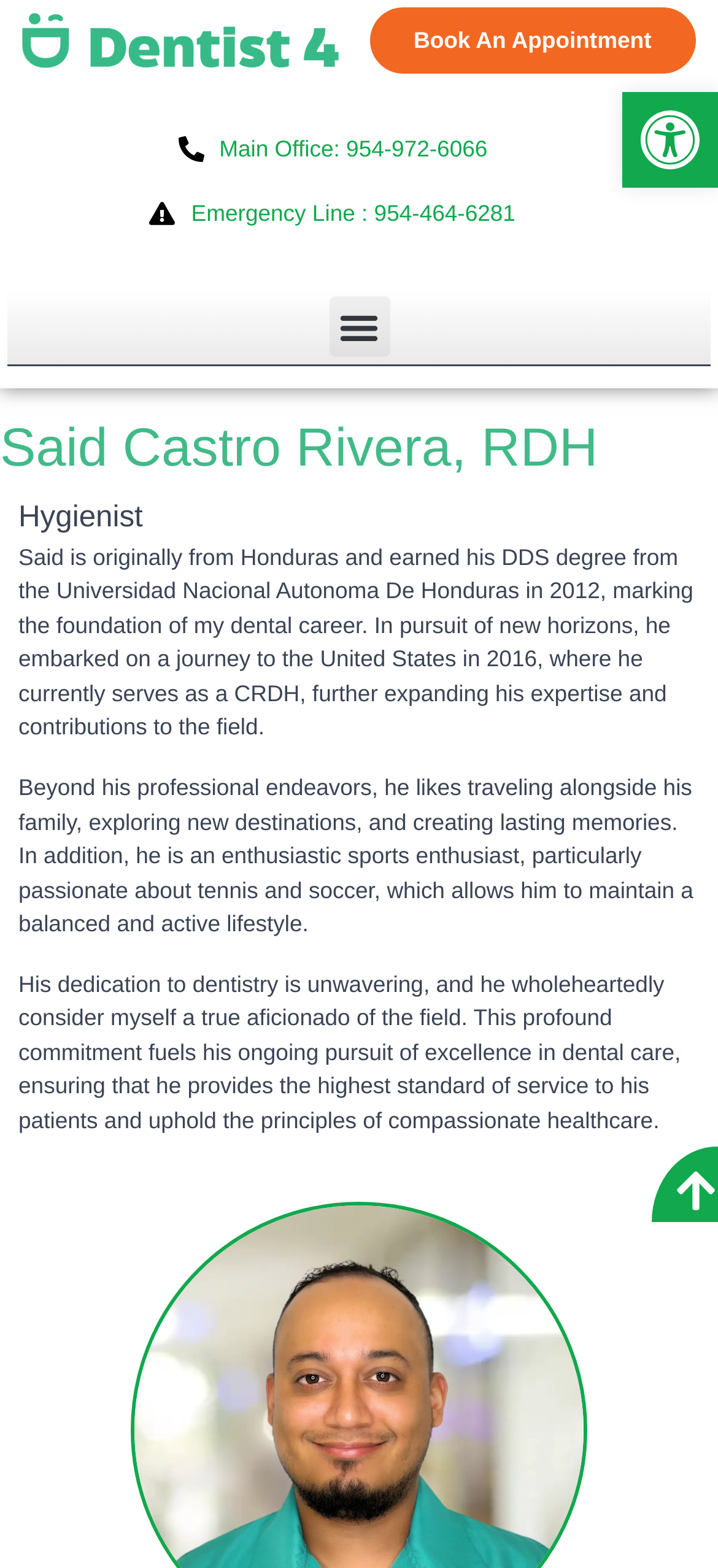Determine the bounding box coordinates (top-left x, top-left y, bottom-right x, bottom-right y) of the UI element described in the following text: Main Office: 954-972-6066

[0.248, 0.085, 0.679, 0.106]